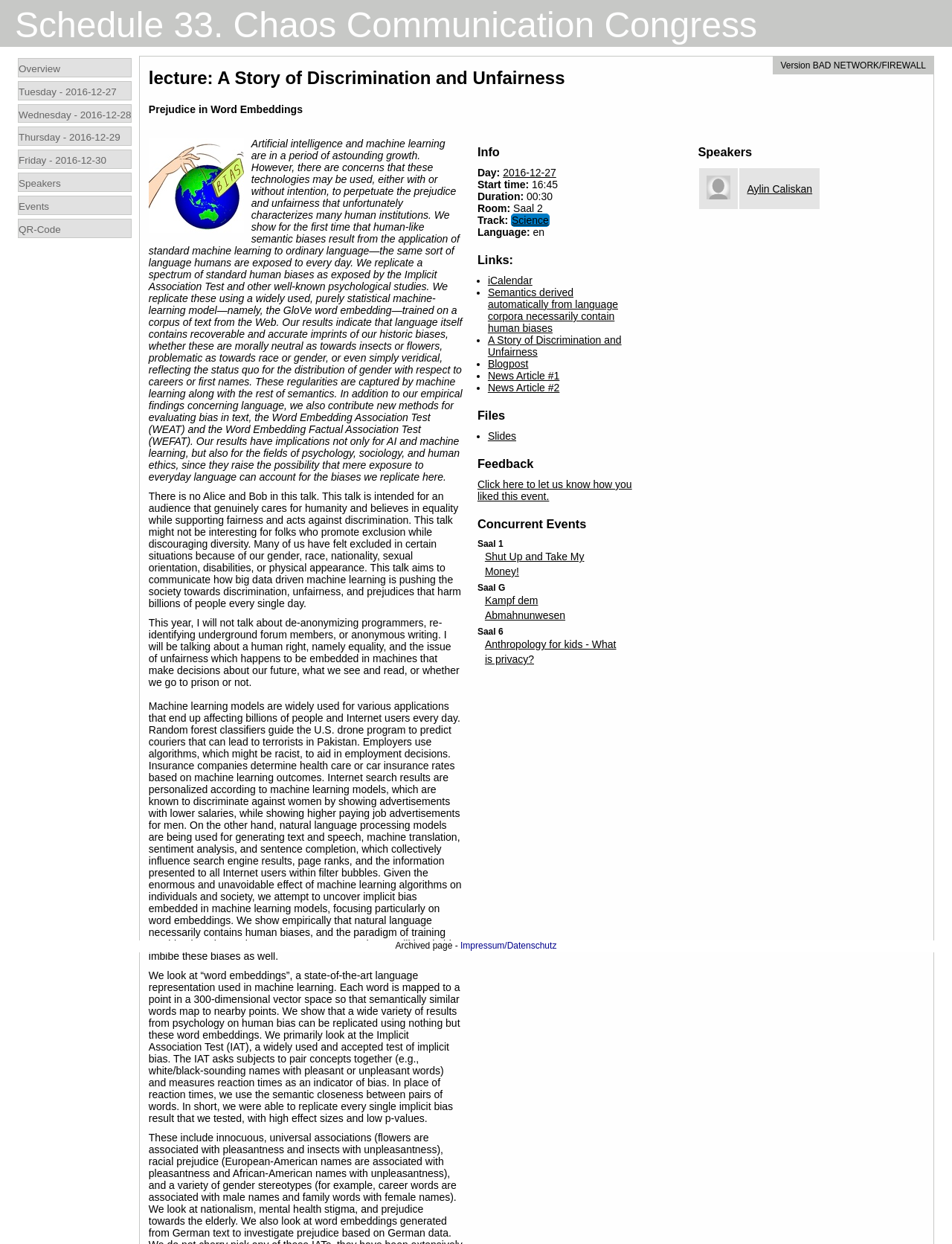Locate and generate the text content of the webpage's heading.

Schedule 33. Chaos Communication Congress